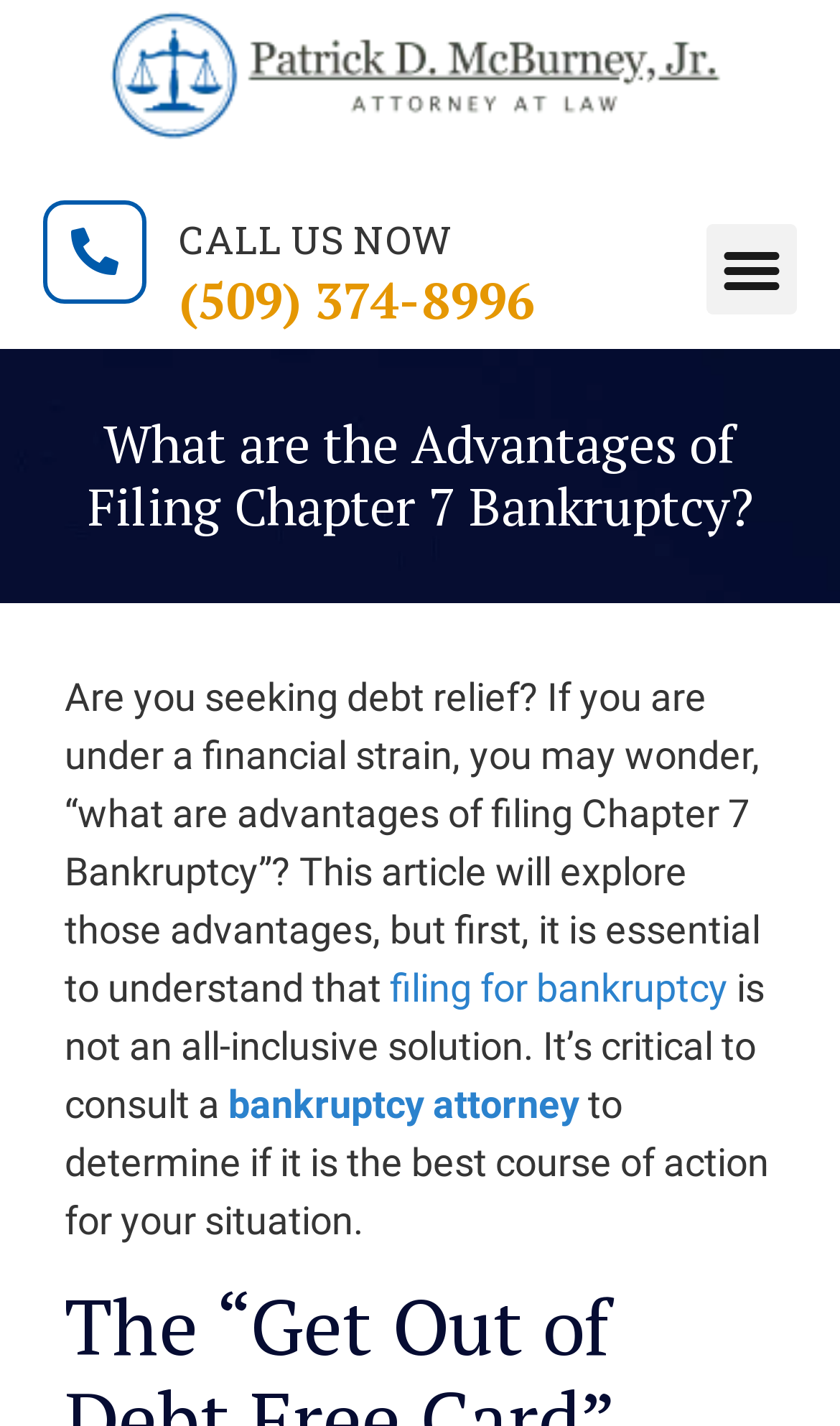Locate the UI element described by Call Us Now and provide its bounding box coordinates. Use the format (top-left x, top-left y, bottom-right x, bottom-right y) with all values as floating point numbers between 0 and 1.

[0.213, 0.149, 0.538, 0.185]